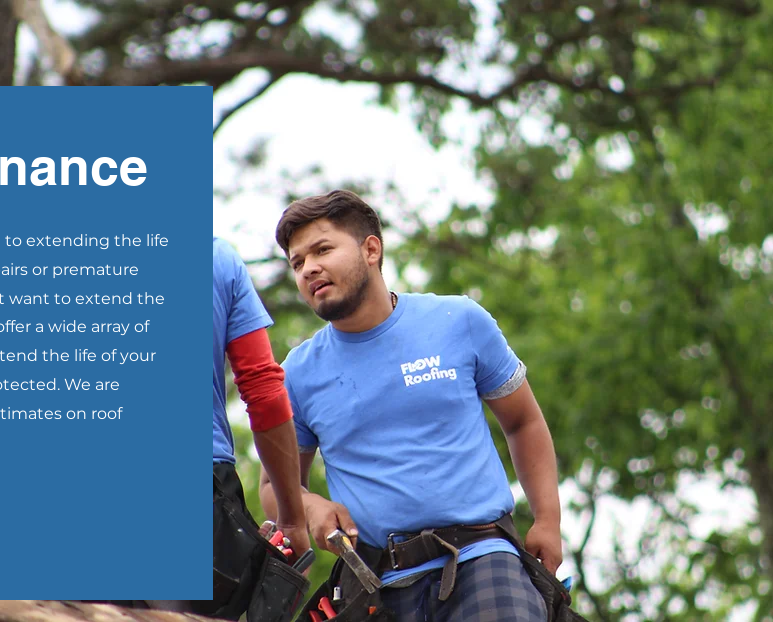What is the purpose of roof maintenance?
From the screenshot, supply a one-word or short-phrase answer.

Preventing future repairs